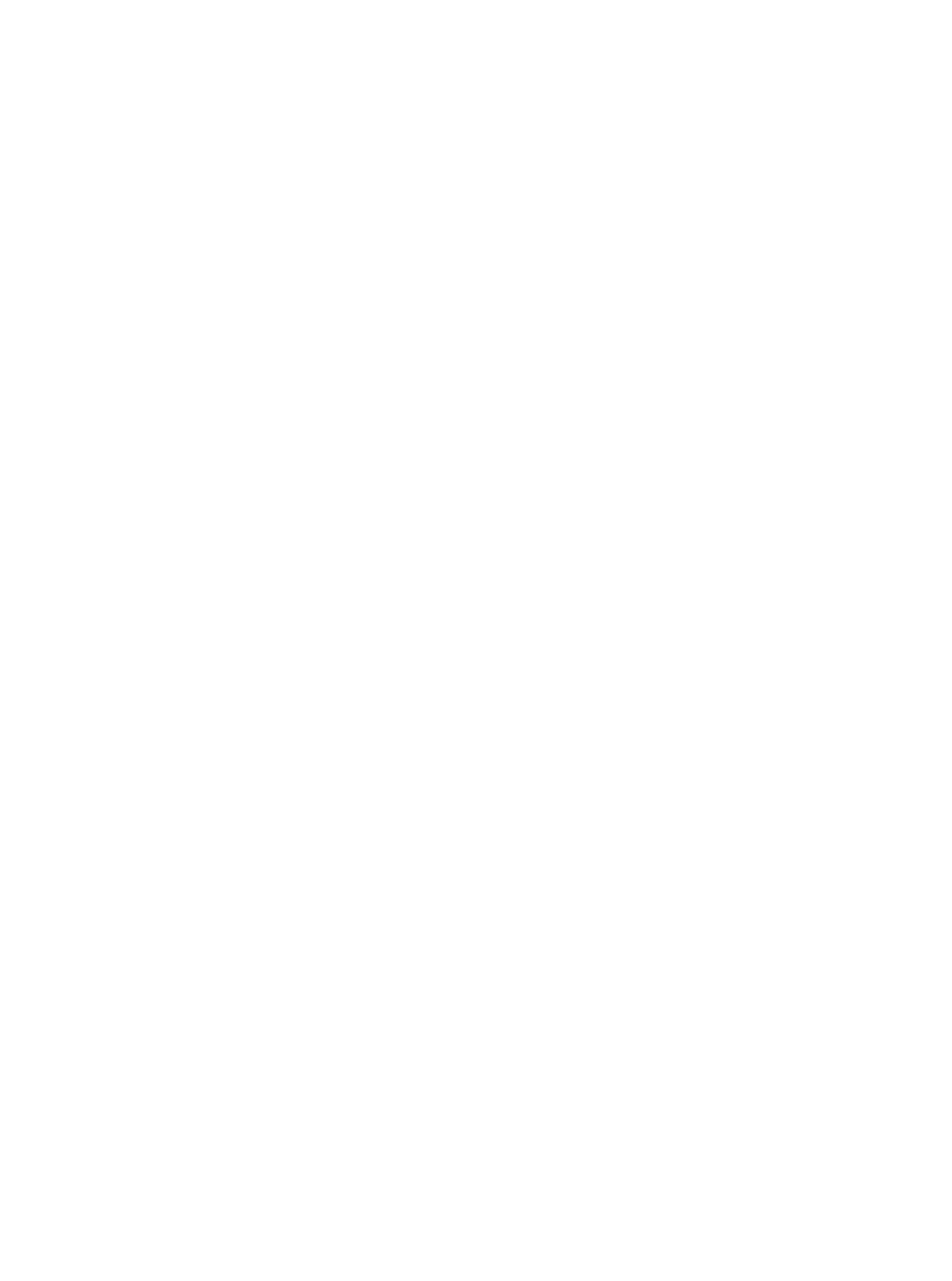Based on the image, please respond to the question with as much detail as possible:
What is the name of the digital banking solution mentioned on this webpage?

I found the information in the link 'BPeople – Digital banking solutions' under the 'SOLUTIONS' section.